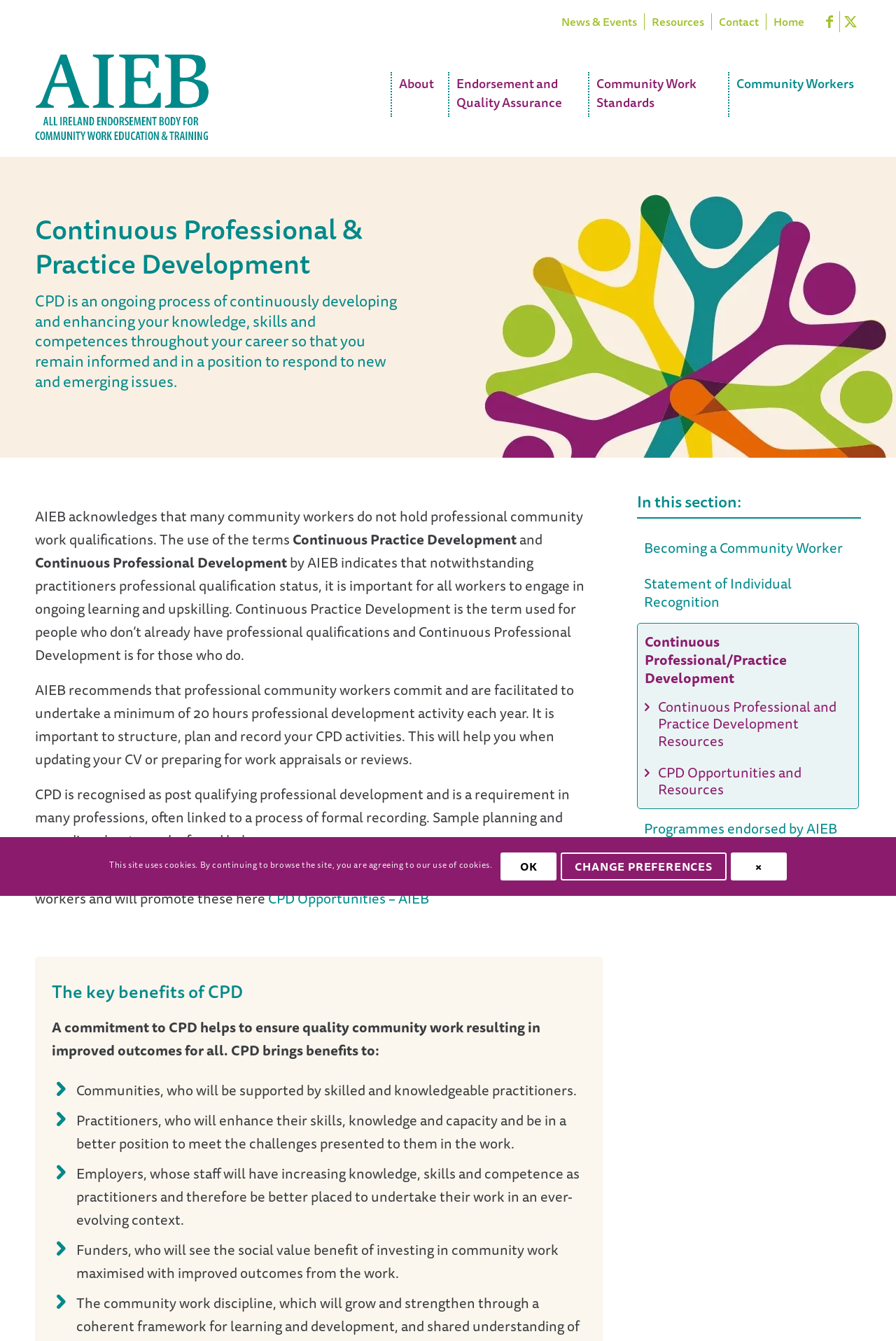Highlight the bounding box coordinates of the region I should click on to meet the following instruction: "Click on the Facebook link".

[0.914, 0.008, 0.937, 0.024]